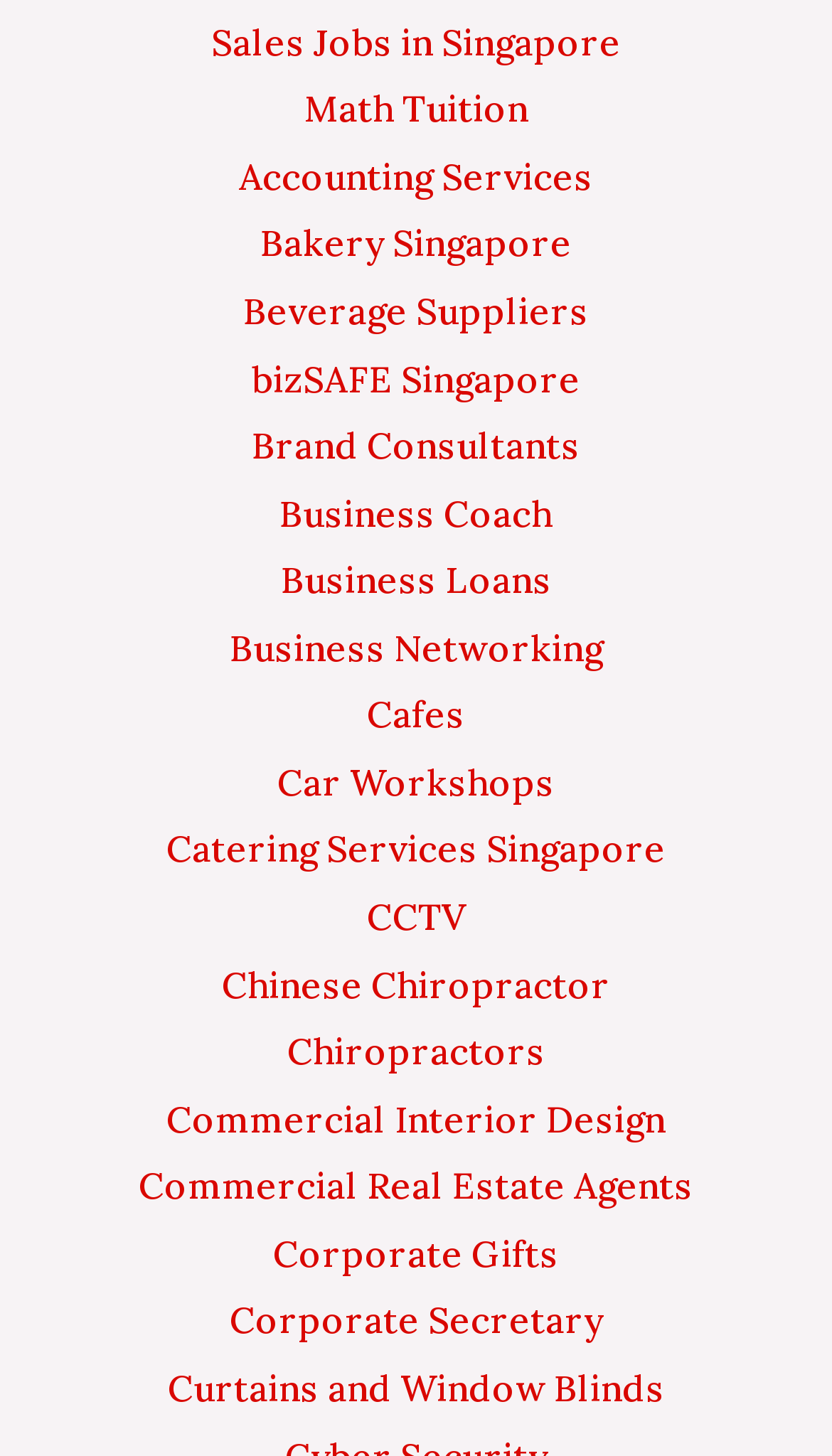What is the link located at the bottom of the webpage?
Use the information from the image to give a detailed answer to the question.

By analyzing the bounding box coordinates, I found that the link 'Curtains and Window Blinds' has the largest y1 value (0.937), which indicates it is located at the bottom of the webpage.